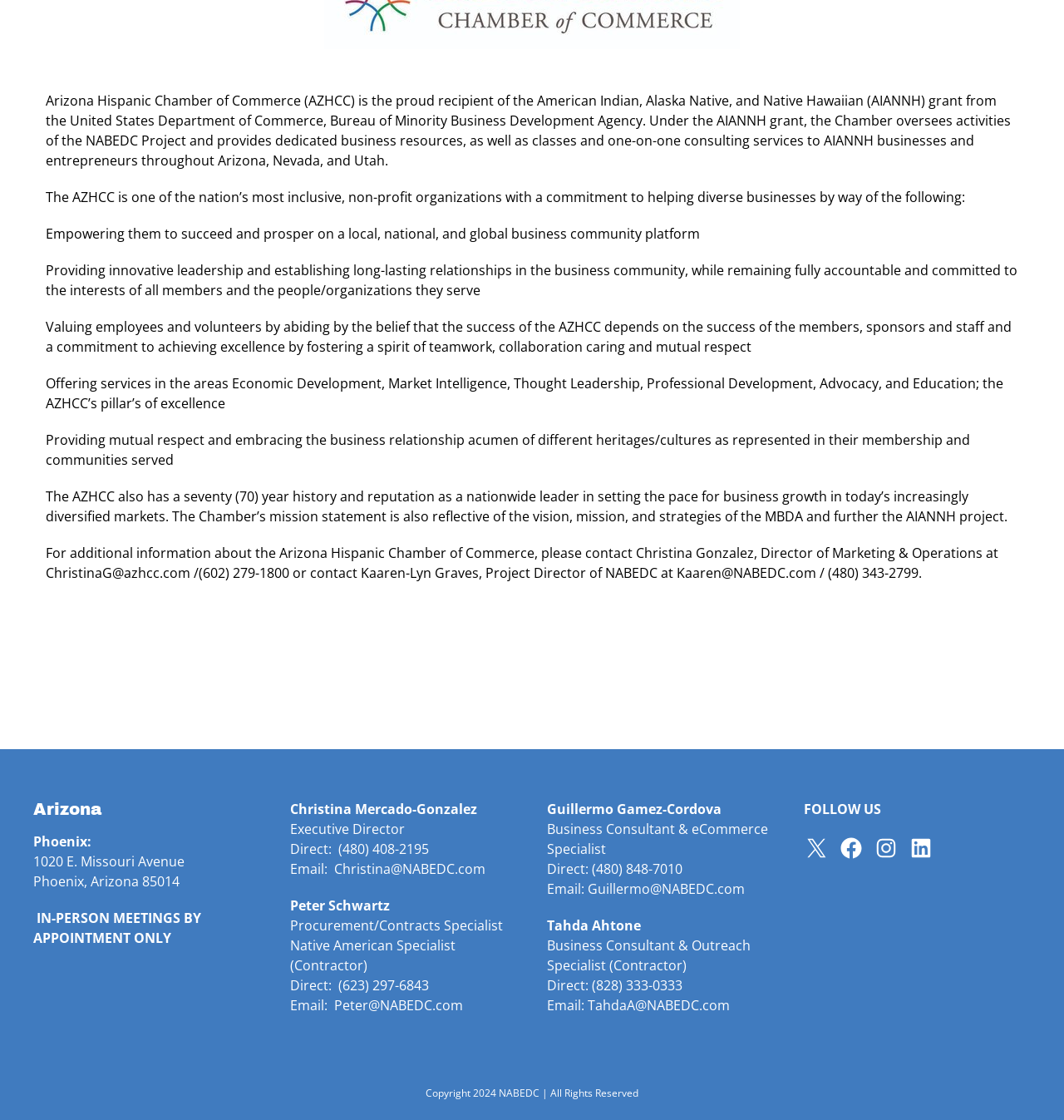Find the bounding box coordinates for the HTML element described as: "Guillermo@NABEDC.com". The coordinates should consist of four float values between 0 and 1, i.e., [left, top, right, bottom].

[0.552, 0.786, 0.7, 0.802]